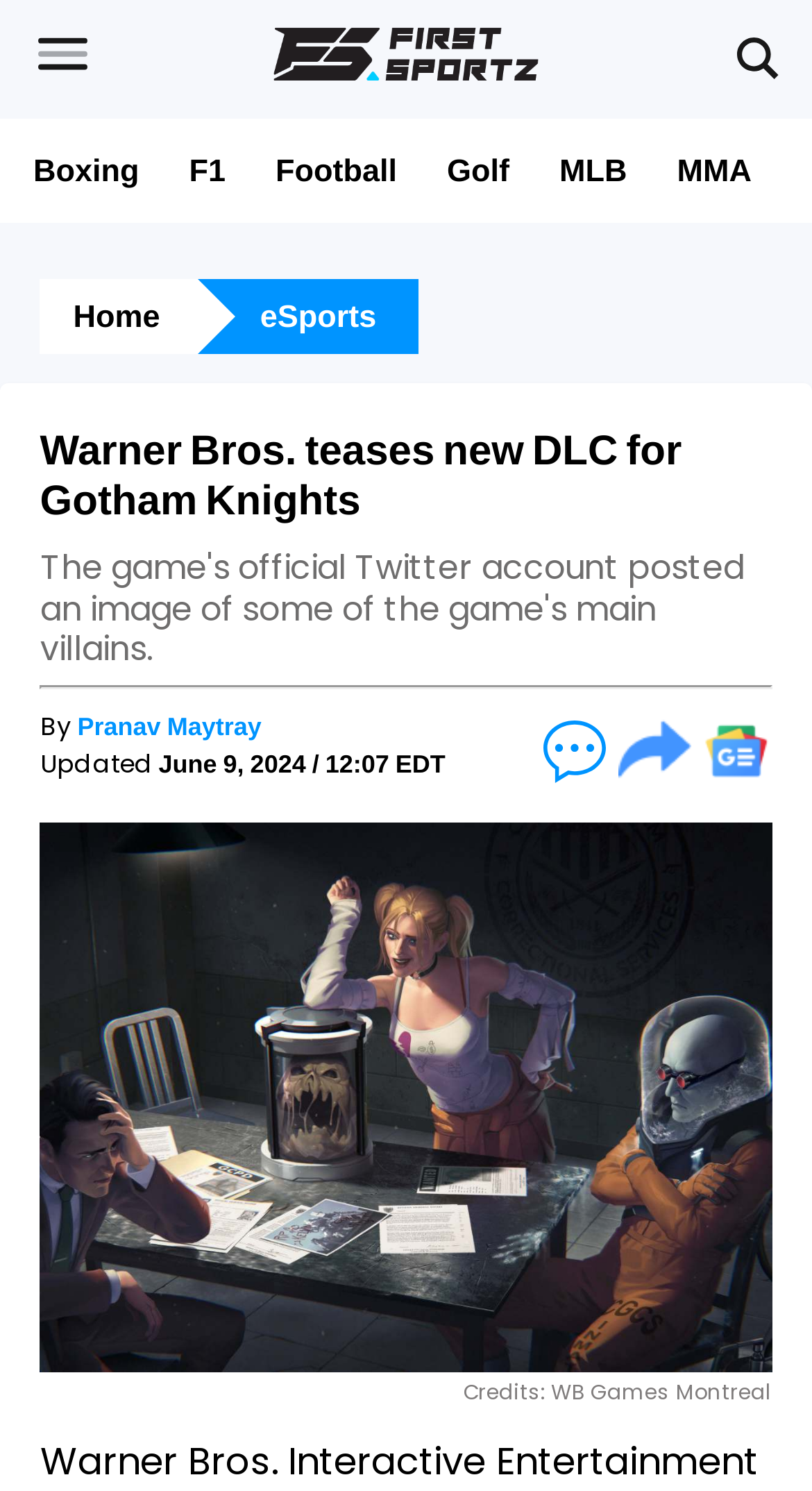Locate the bounding box coordinates of the element's region that should be clicked to carry out the following instruction: "Click the FirstSportz logo". The coordinates need to be four float numbers between 0 and 1, i.e., [left, top, right, bottom].

[0.326, 0.011, 0.674, 0.068]